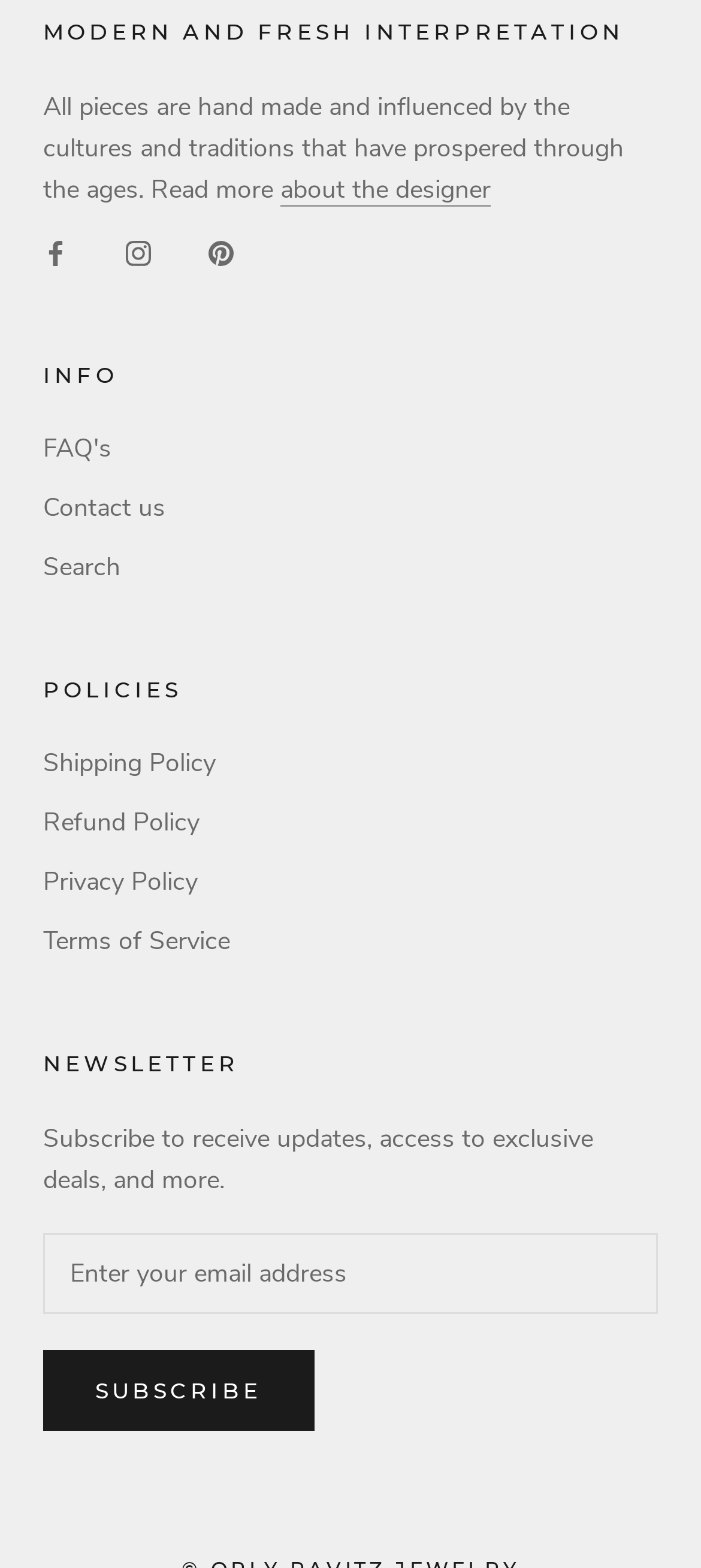Identify the bounding box for the element characterized by the following description: "Terms of Service".

[0.062, 0.588, 0.938, 0.612]